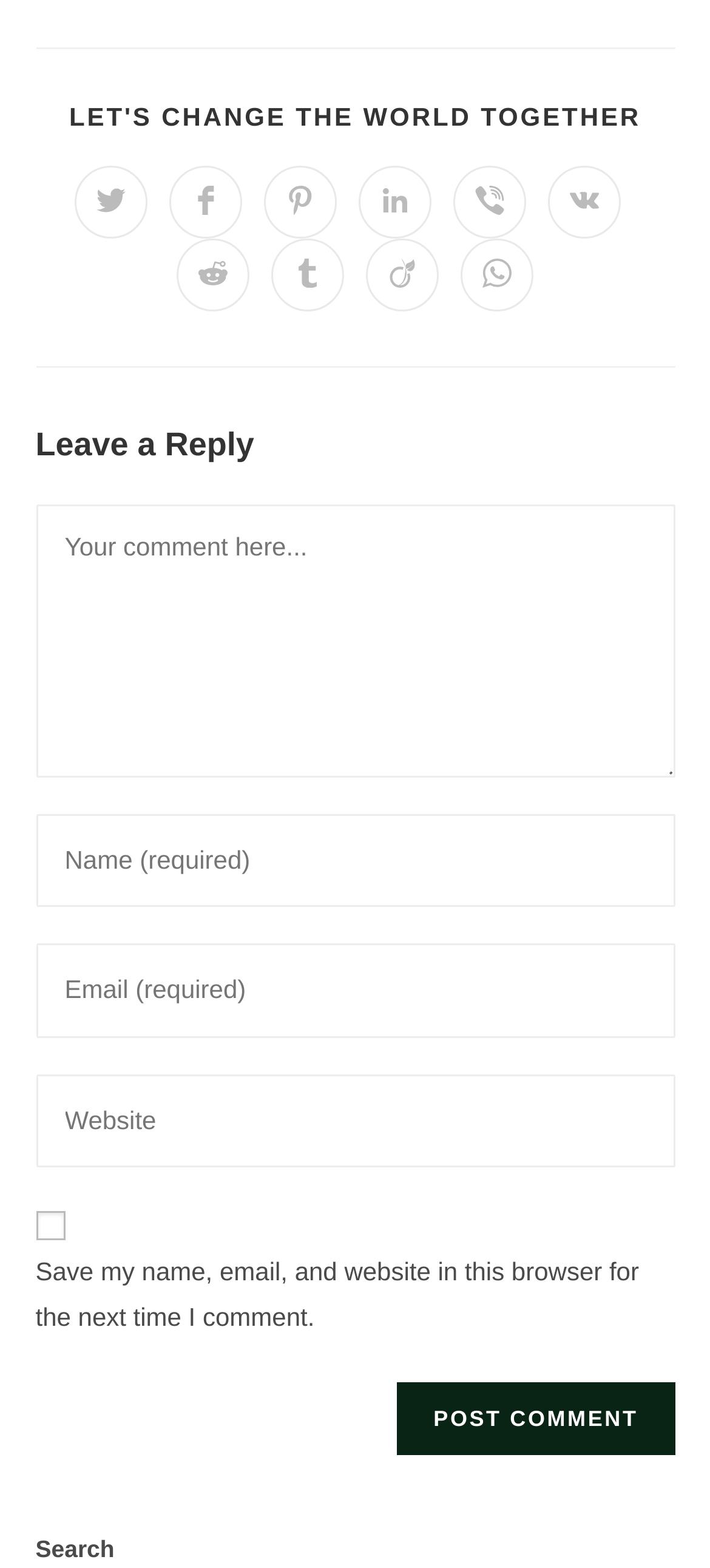Identify the bounding box coordinates of the area you need to click to perform the following instruction: "Search".

[0.05, 0.979, 0.161, 0.997]